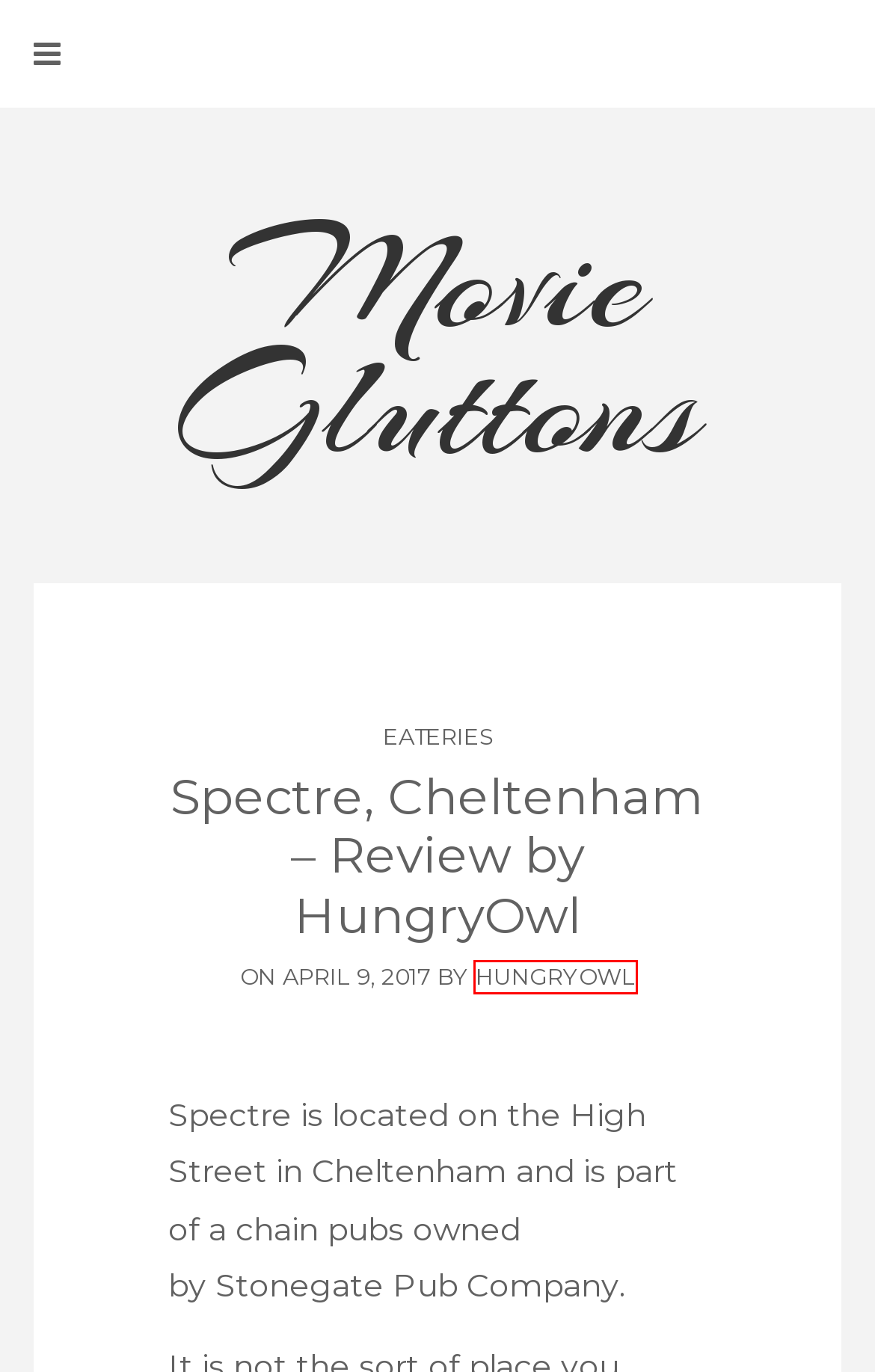Examine the screenshot of a webpage with a red bounding box around an element. Then, select the webpage description that best represents the new page after clicking the highlighted element. Here are the descriptions:
A. October 2018 – Movie Gluttons
B. HungryOwl – Movie Gluttons
C. August 2017 – Movie Gluttons
D. January 2020 – Movie Gluttons
E. June 2018 – Movie Gluttons
F. Free and premium WordPress themes and plugins to build your website.
G. August 2018 – Movie Gluttons
H. Eateries – Movie Gluttons

B